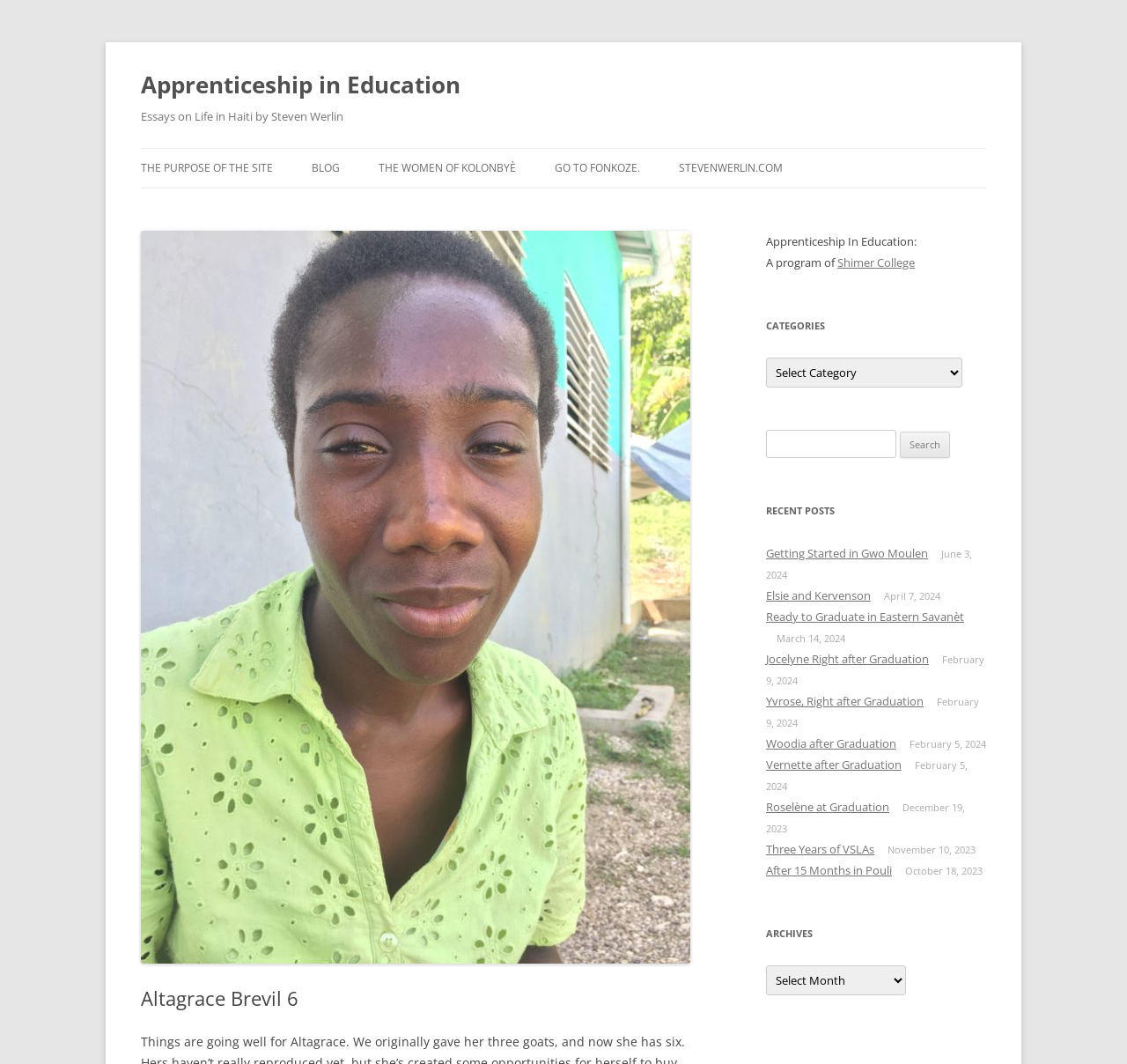Provide the bounding box coordinates for the area that should be clicked to complete the instruction: "Select a category".

[0.68, 0.336, 0.854, 0.364]